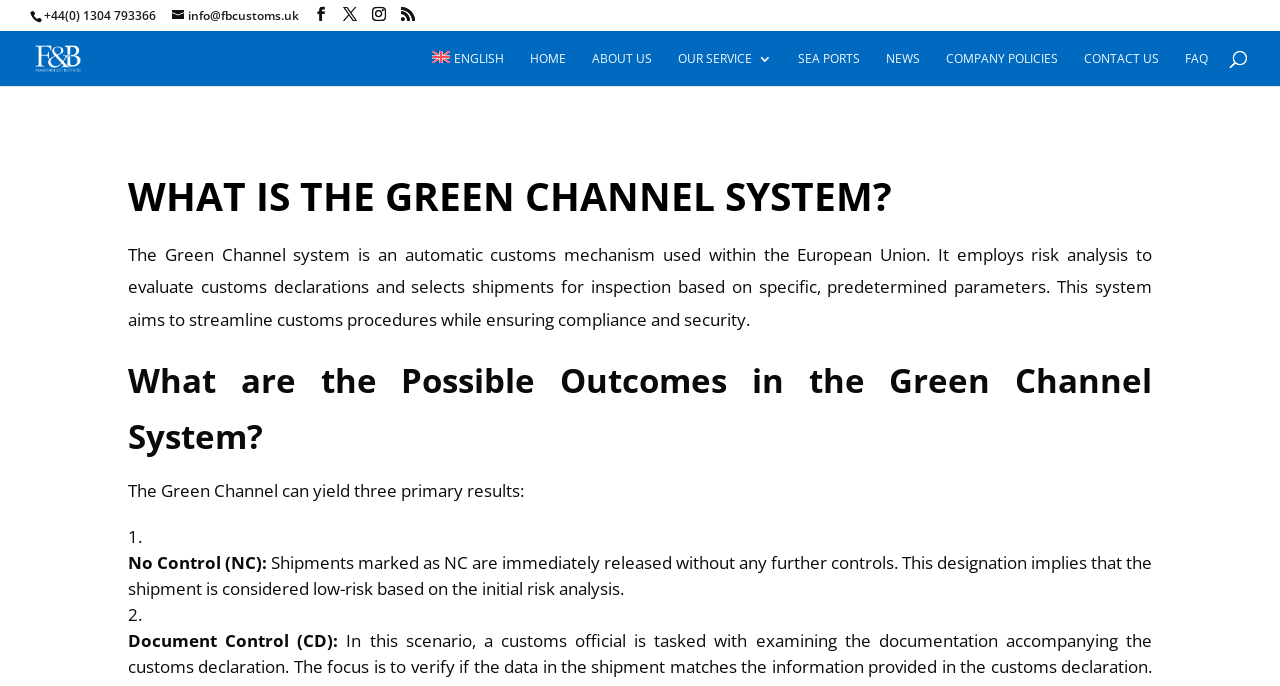Please study the image and answer the question comprehensively:
What is the phone number of Dover Customs Clearance?

The phone number can be found at the top of the webpage, next to the email address info@fbcustoms.uk.